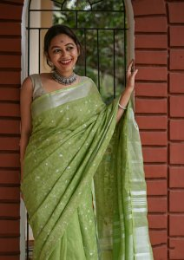What type of fabric is the saree made of?
Provide a concise answer using a single word or phrase based on the image.

Linen